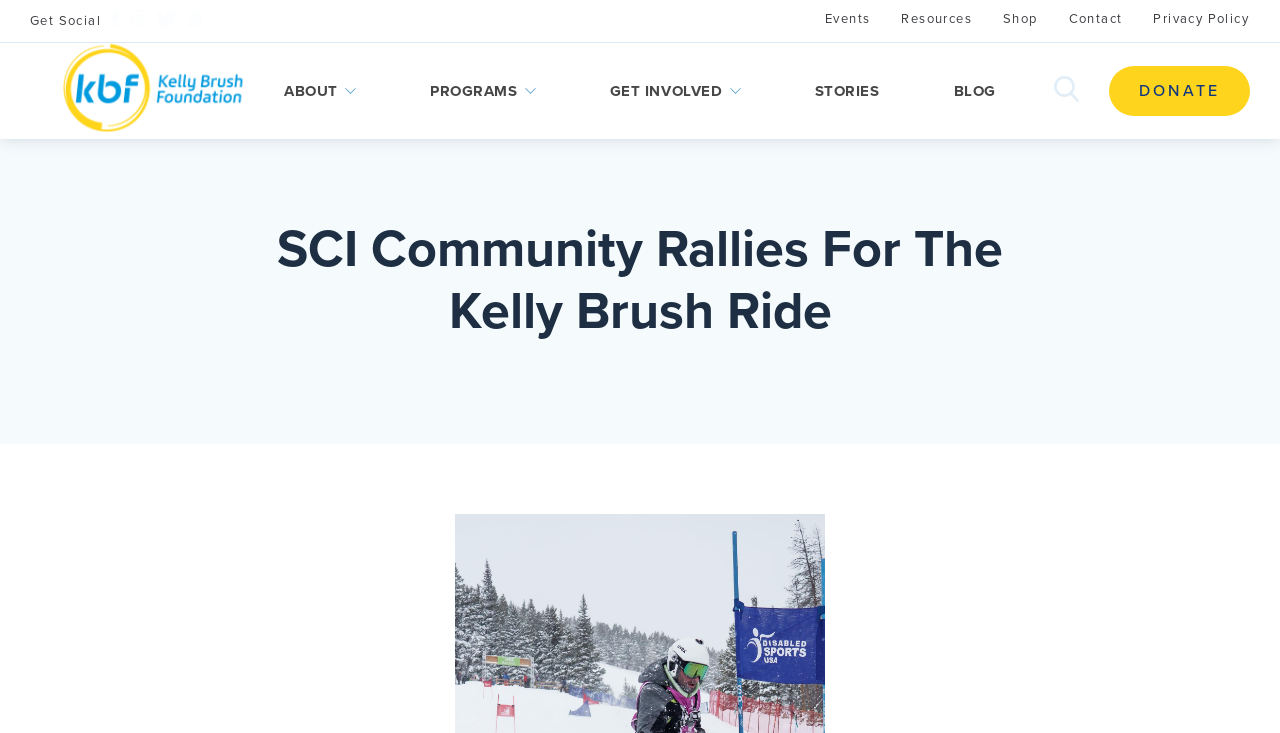Identify the bounding box coordinates of the clickable section necessary to follow the following instruction: "Go to the ABOUT page". The coordinates should be presented as four float numbers from 0 to 1, i.e., [left, top, right, bottom].

[0.209, 0.059, 0.291, 0.19]